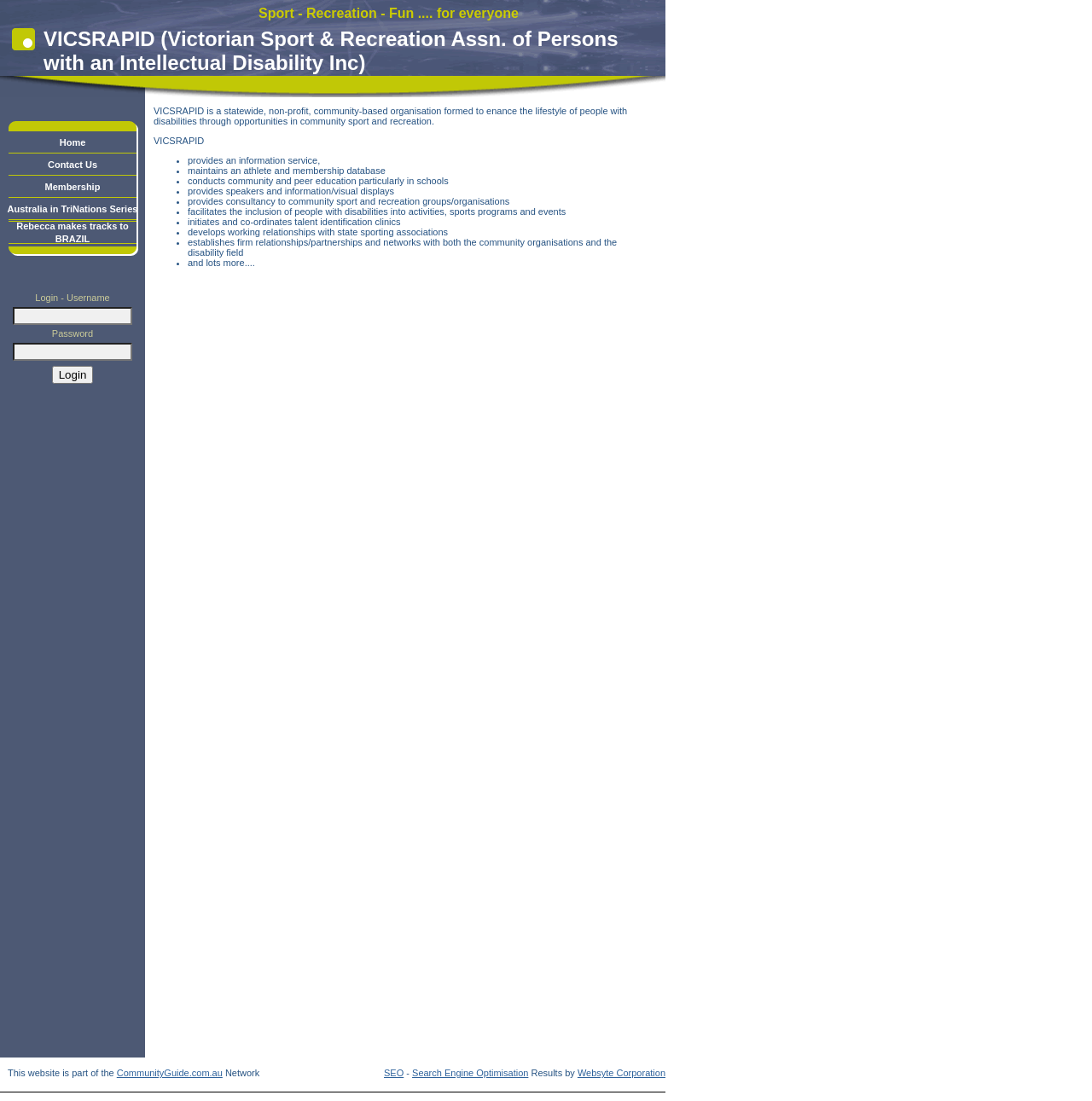Give a detailed account of the webpage, highlighting key information.

The webpage is about VICSRAPID, an organization that provides opportunities for people with disabilities to engage in community sport and recreation. At the top of the page, there is a header section that spans the entire width, containing the organization's name and a brief description of its purpose.

Below the header, there is a navigation menu that takes up about one-third of the page's width. The menu consists of five items: Home, Contact Us, Membership, Australia in TriNations Series, and Rebecca makes tracks to BRAZIL. Each item is a link, and they are arranged vertically in a single column.

To the right of the navigation menu, there is a section that occupies about two-thirds of the page's width. This section contains a brief introduction to VICSRAPID, describing its mission and services. The text is divided into several paragraphs, with some empty lines in between.

At the bottom of the page, there is a login section that spans the entire width. It consists of a username and password input field, with a login button next to them. The login section is separated from the rest of the content by a small gap.

There are no images on the page, except for two small icons in the navigation menu. The overall layout is simple and easy to navigate, with a clear hierarchy of content and a consistent design throughout.